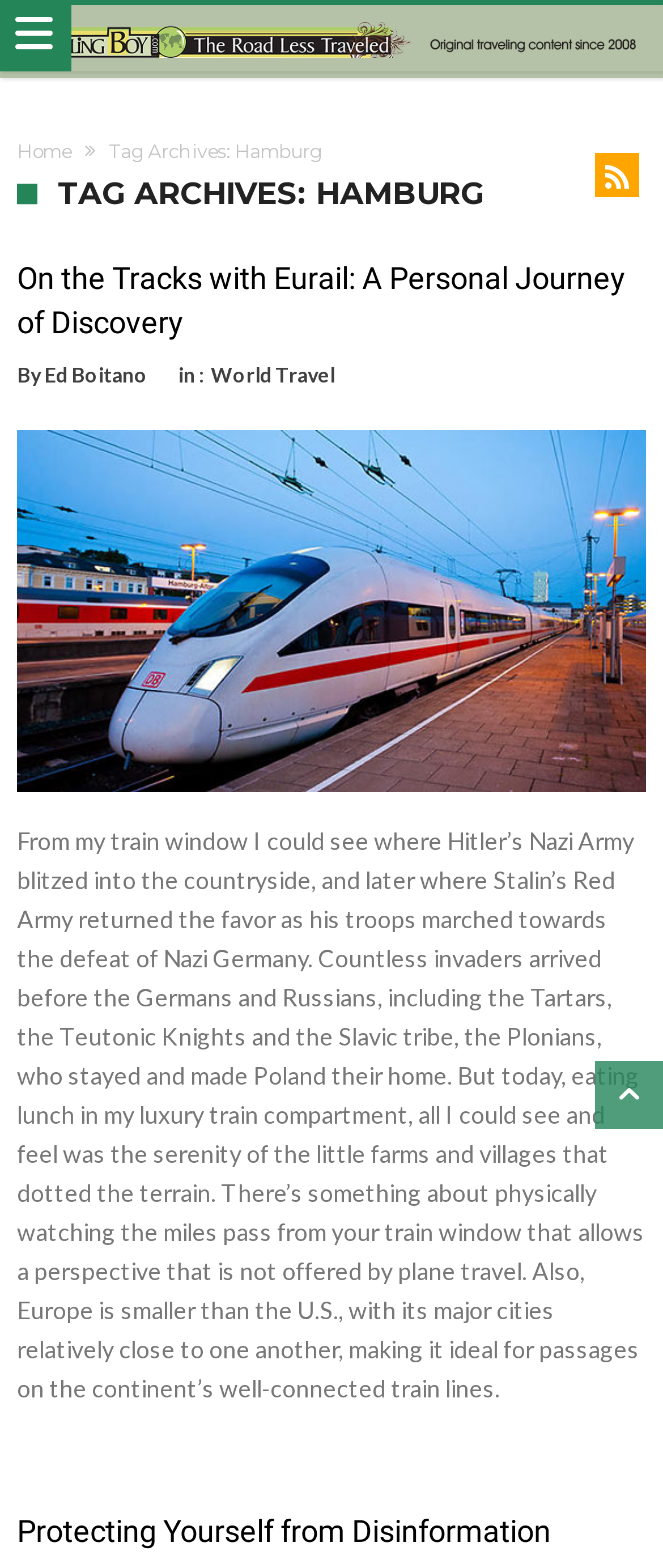Reply to the question with a single word or phrase:
What is the category of the article?

World Travel